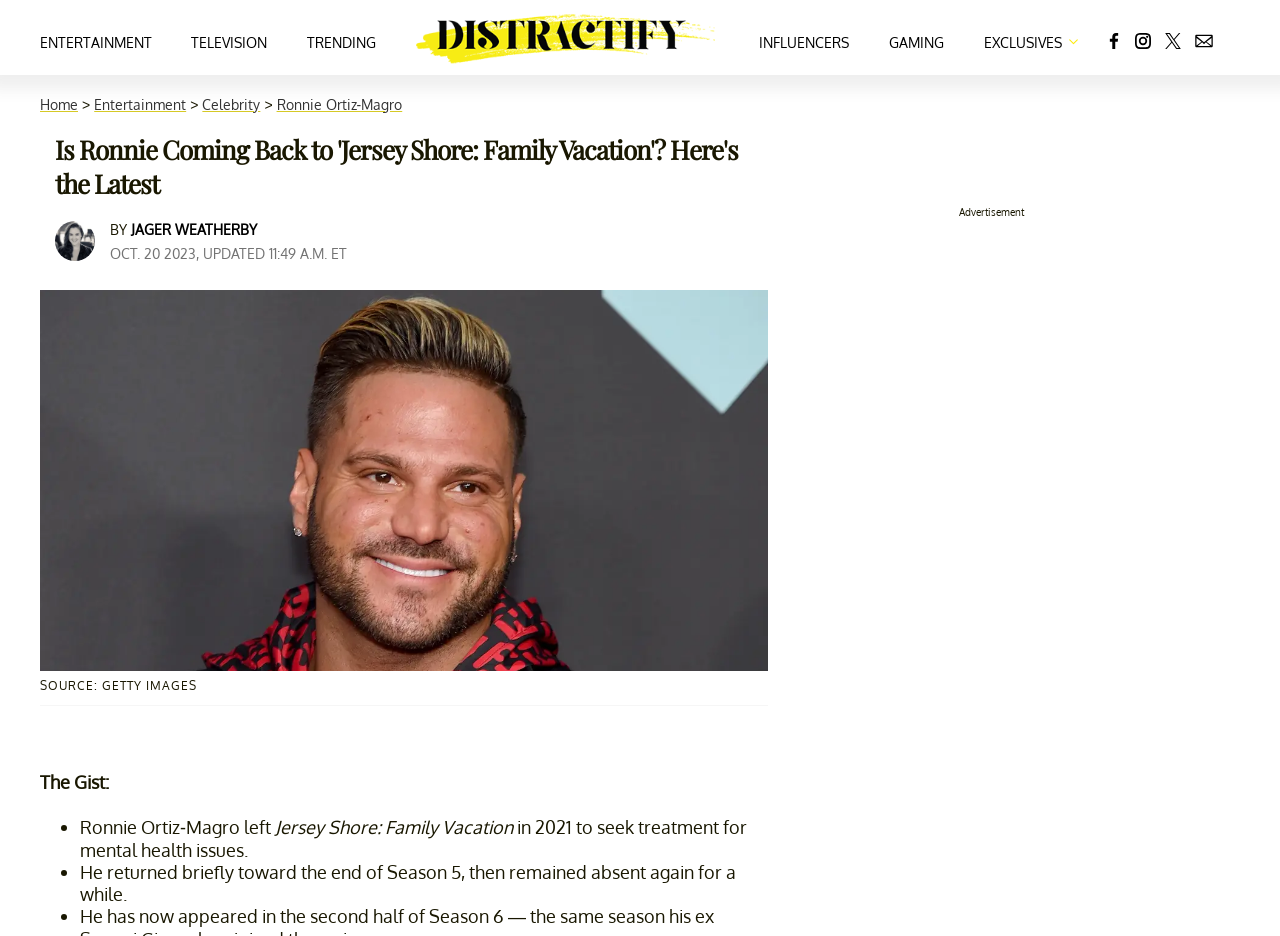Please locate the bounding box coordinates of the element that needs to be clicked to achieve the following instruction: "Check the latest updates". The coordinates should be four float numbers between 0 and 1, i.e., [left, top, right, bottom].

[0.086, 0.261, 0.271, 0.279]